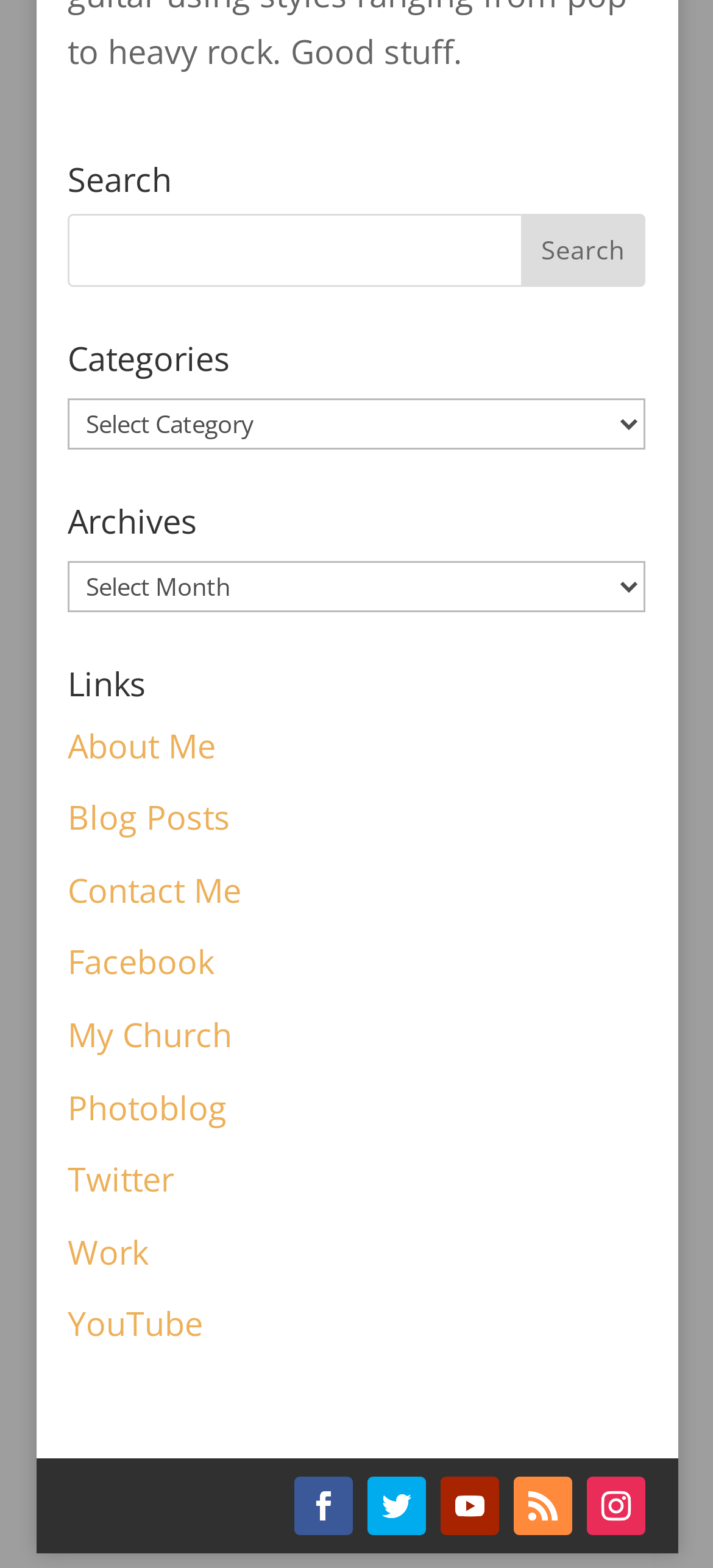Specify the bounding box coordinates for the region that must be clicked to perform the given instruction: "Search for something".

[0.095, 0.136, 0.905, 0.182]